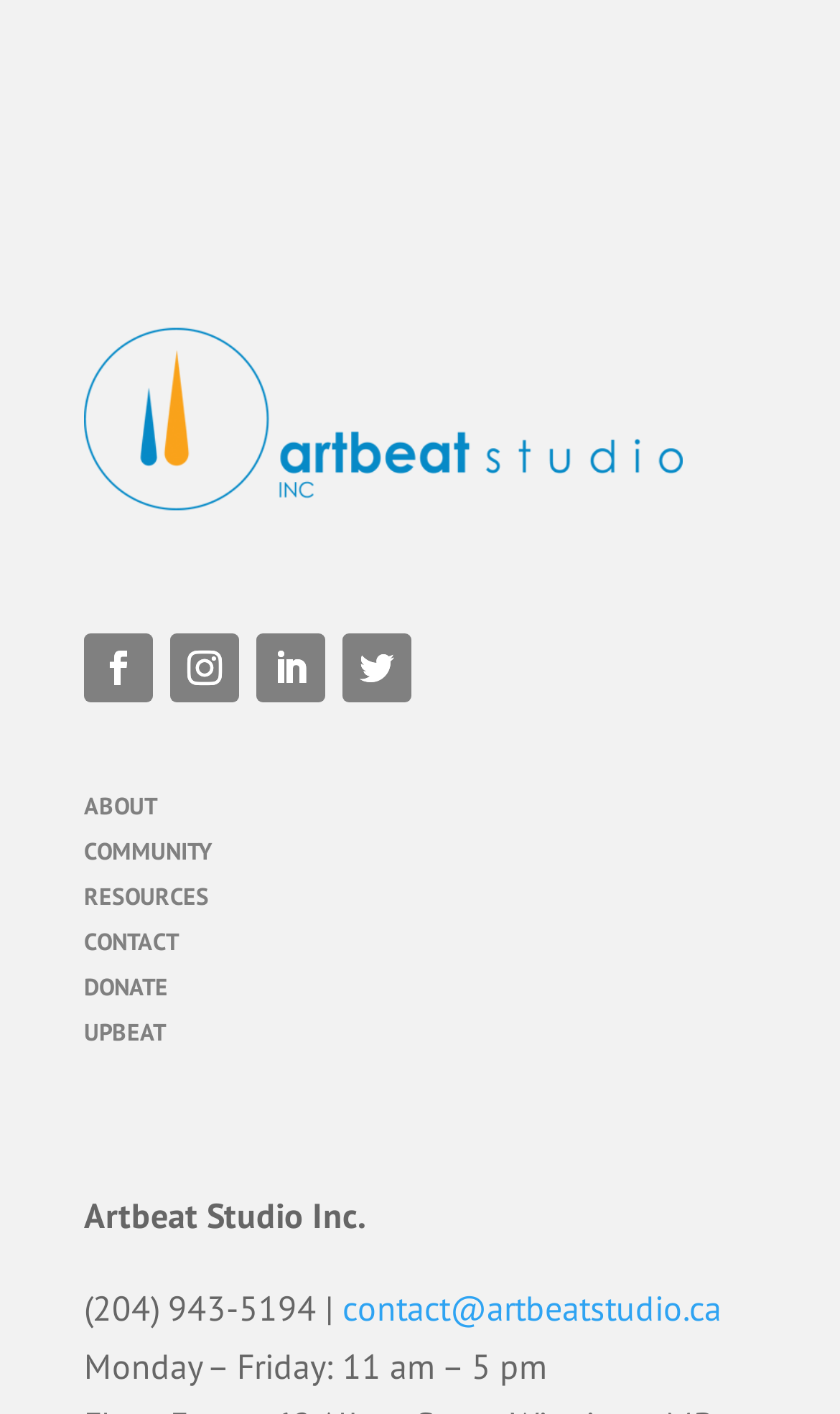Locate the bounding box coordinates of the area that needs to be clicked to fulfill the following instruction: "click the DONATE link". The coordinates should be in the format of four float numbers between 0 and 1, namely [left, top, right, bottom].

[0.1, 0.687, 0.2, 0.709]